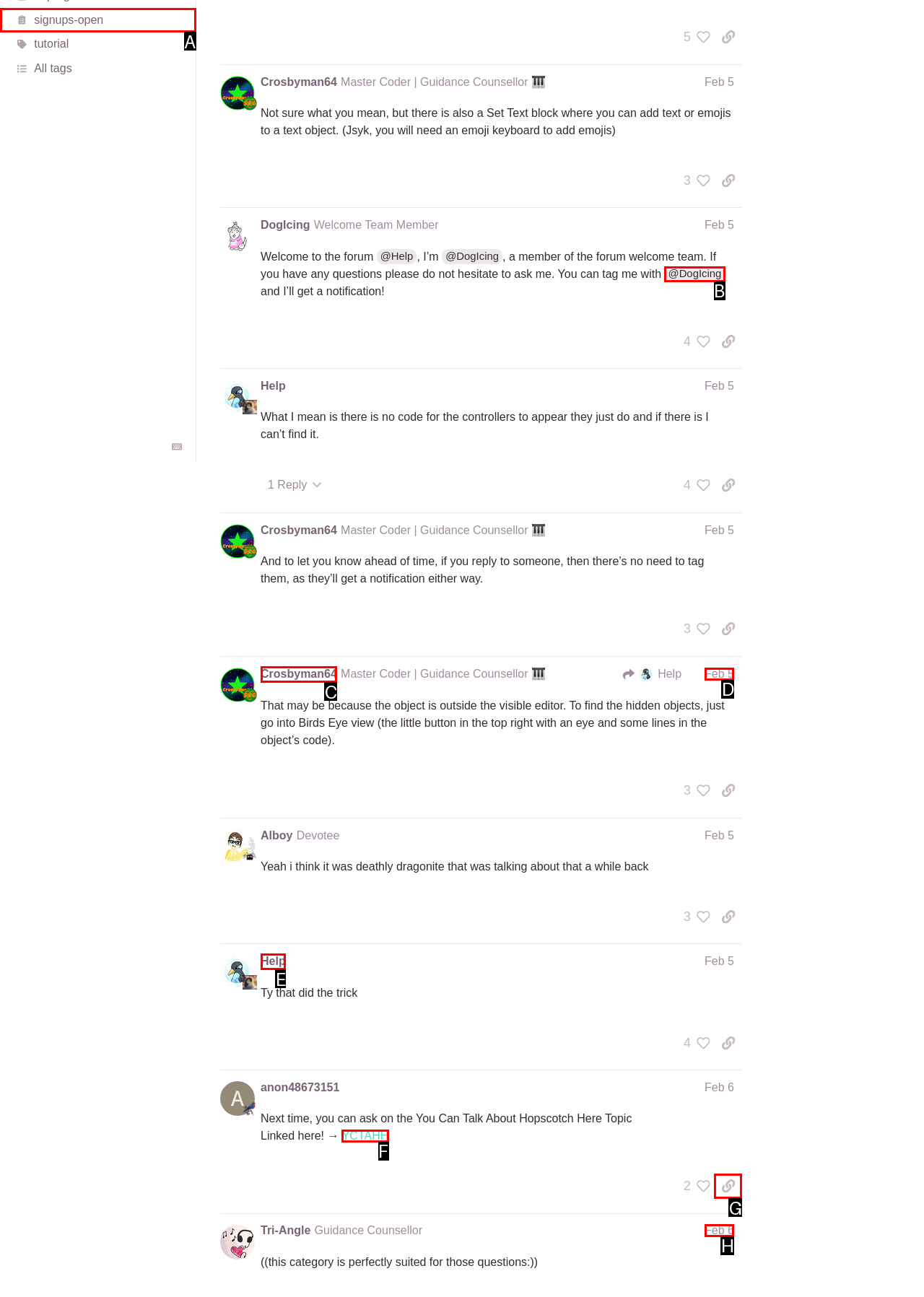Match the description: @DogIcing to the appropriate HTML element. Respond with the letter of your selected option.

B